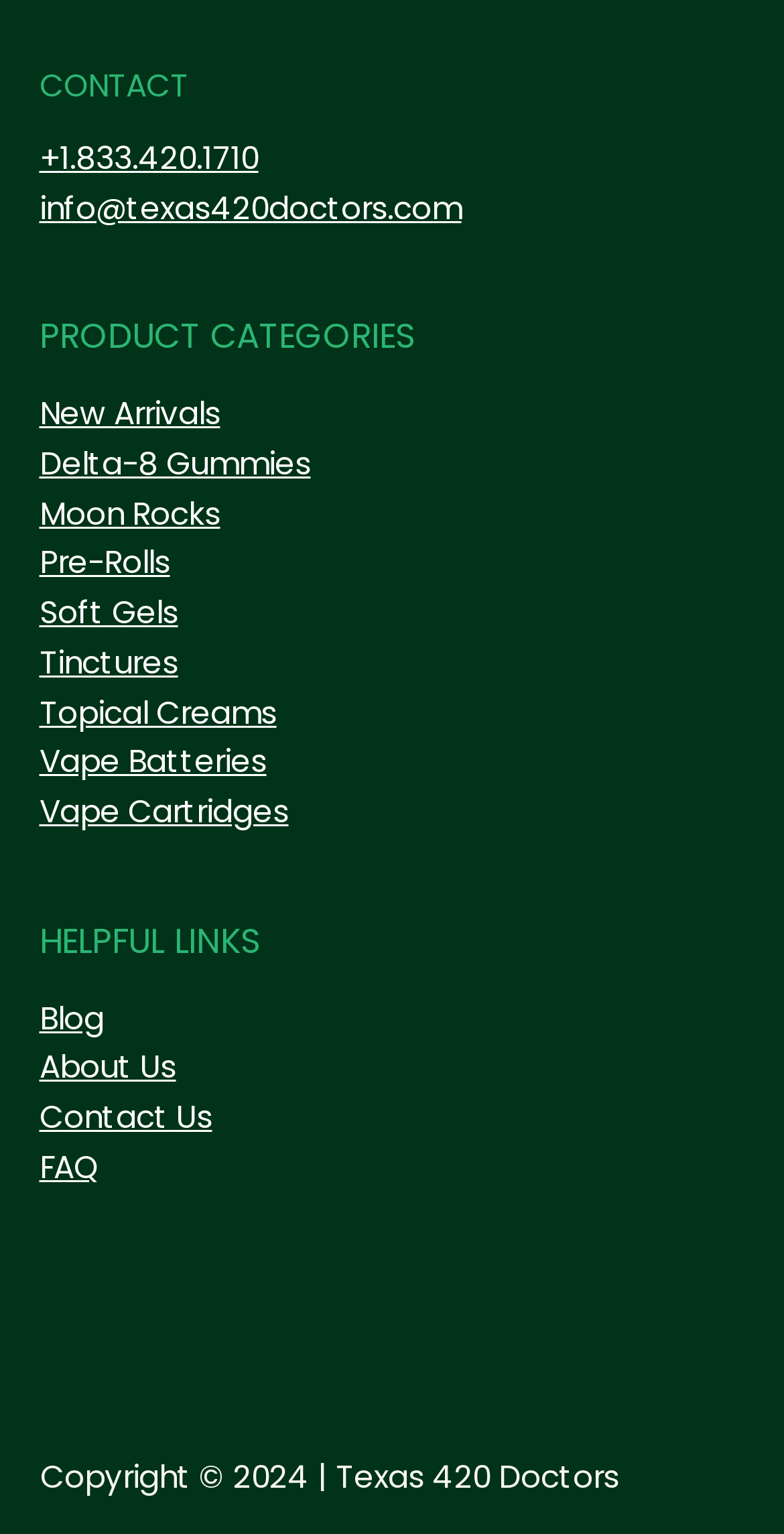Locate the bounding box coordinates for the element described below: "+1.833.420.1710". The coordinates must be four float values between 0 and 1, formatted as [left, top, right, bottom].

[0.05, 0.089, 0.329, 0.116]